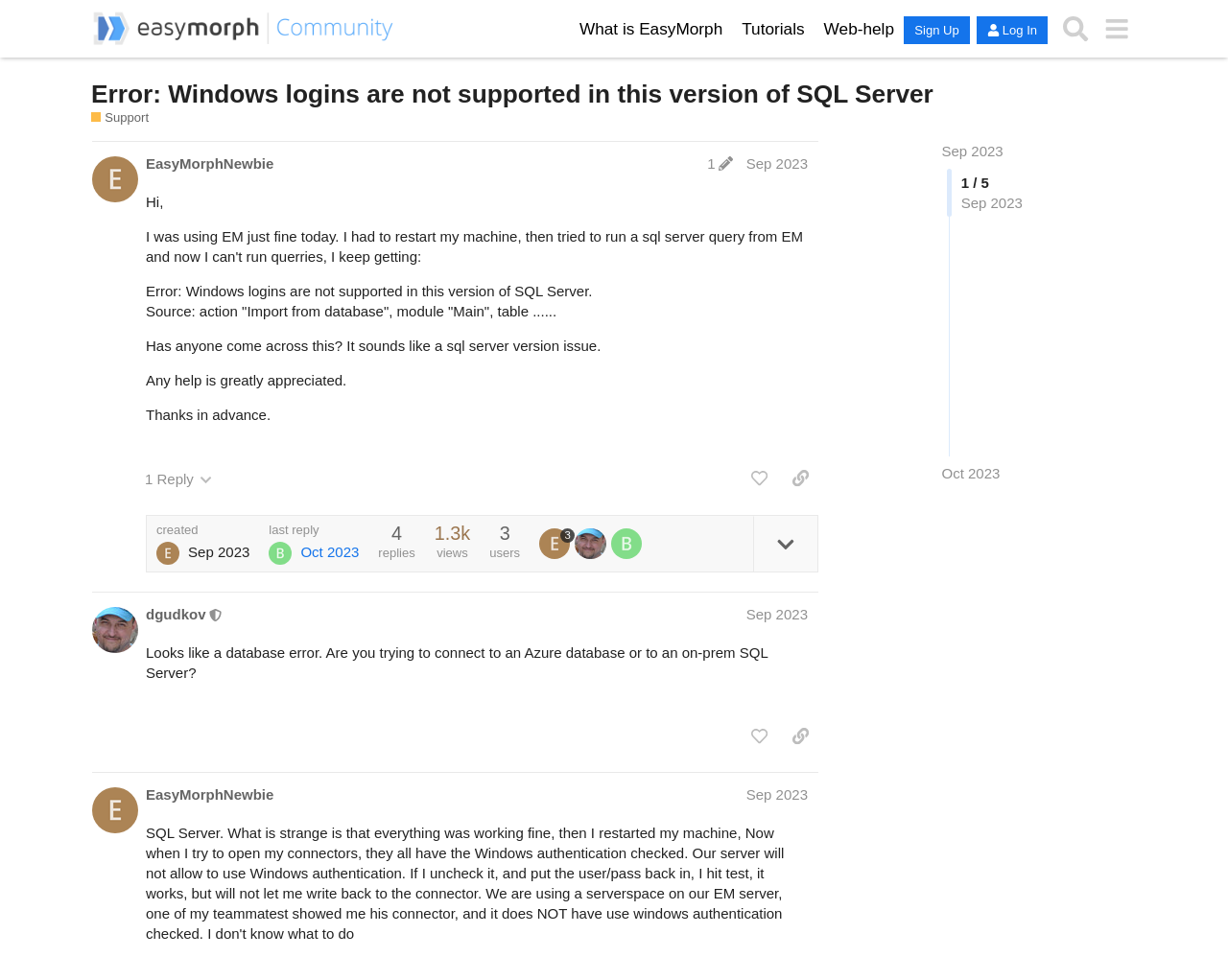Indicate the bounding box coordinates of the element that must be clicked to execute the instruction: "View the 'Support' category". The coordinates should be given as four float numbers between 0 and 1, i.e., [left, top, right, bottom].

[0.074, 0.112, 0.121, 0.129]